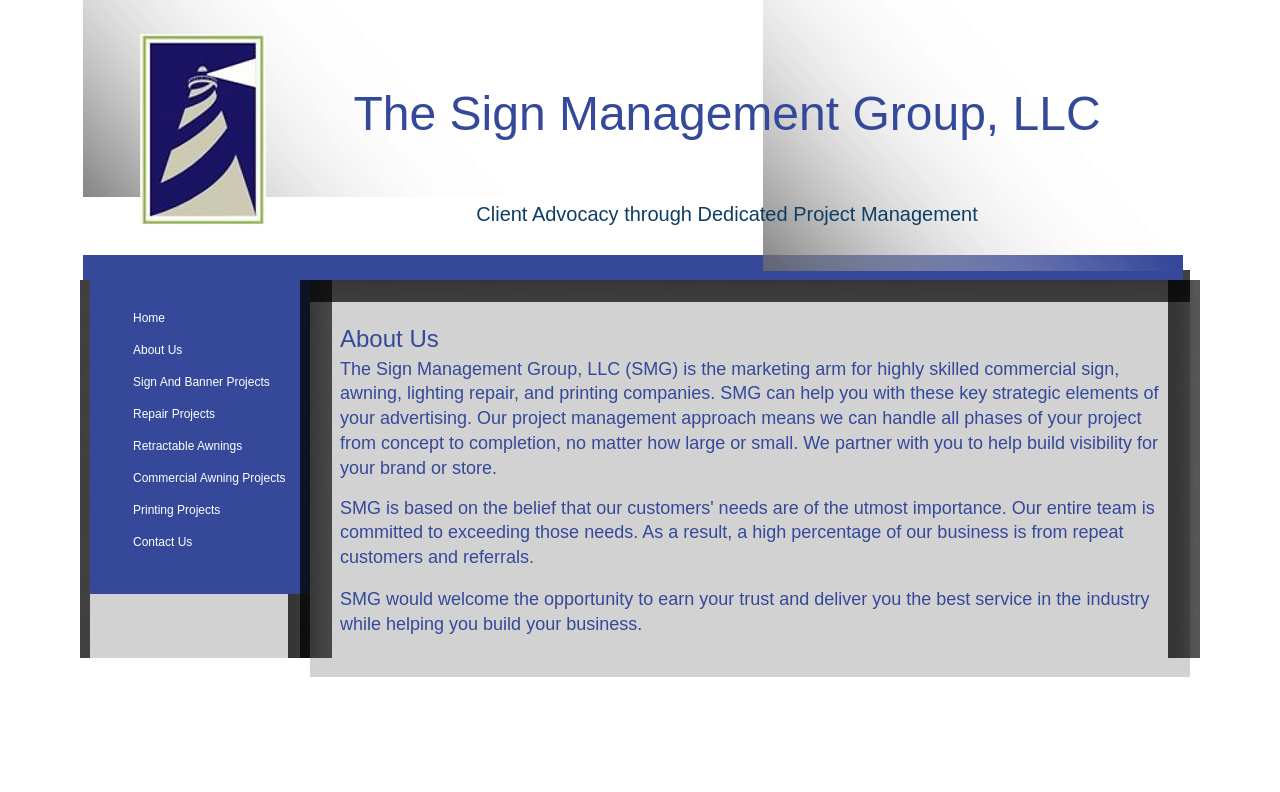Find the bounding box coordinates of the element's region that should be clicked in order to follow the given instruction: "learn about sign and banner projects". The coordinates should consist of four float numbers between 0 and 1, i.e., [left, top, right, bottom].

[0.096, 0.464, 0.219, 0.501]